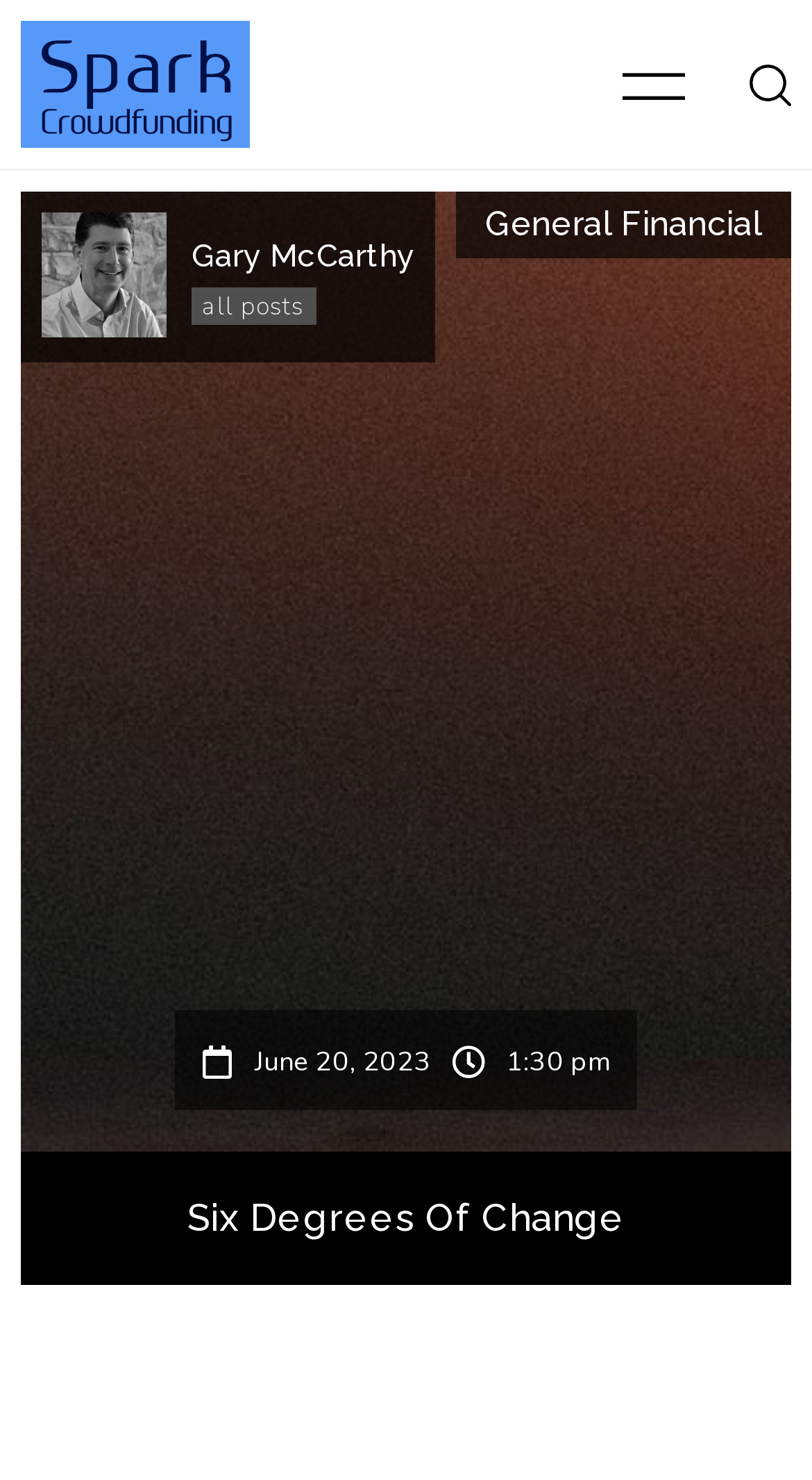What is the time of the post?
Please look at the screenshot and answer using one word or phrase.

1:30 pm